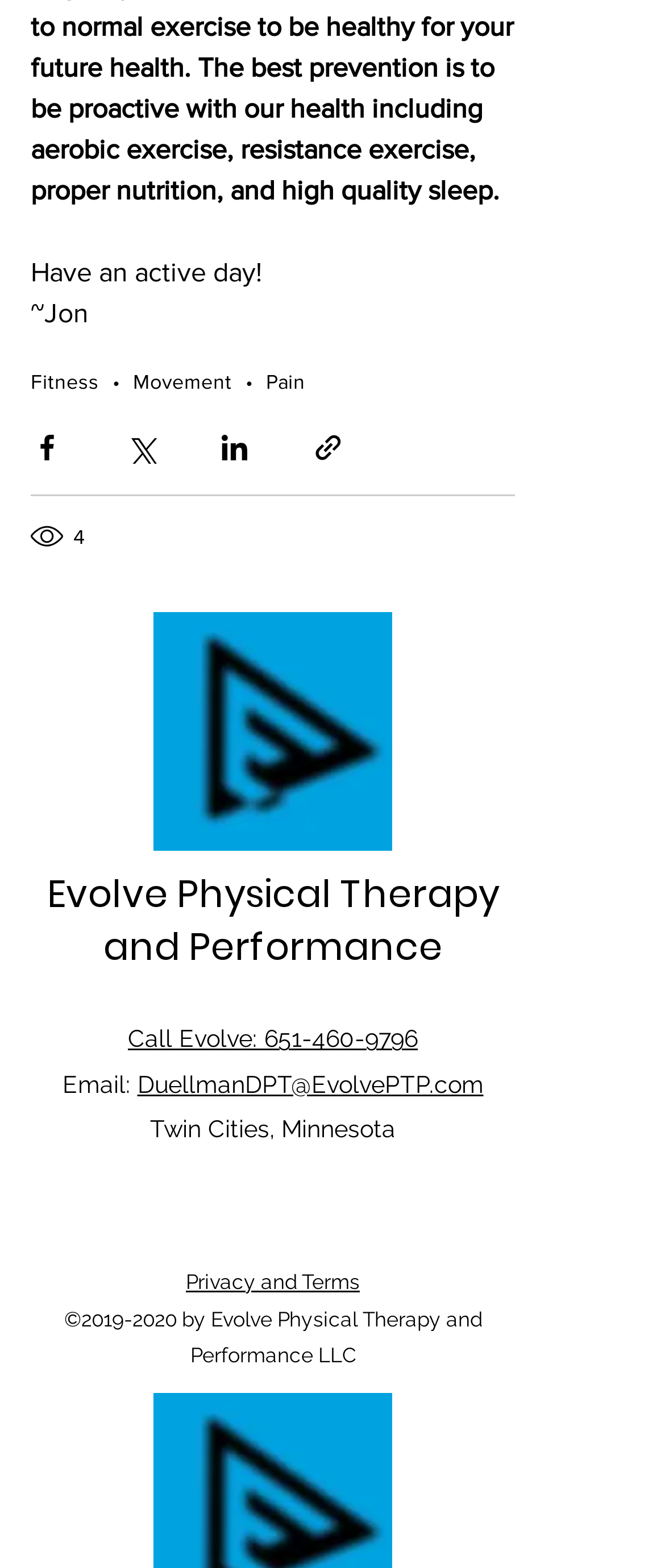Provide the bounding box coordinates of the area you need to click to execute the following instruction: "Check the number of views".

[0.046, 0.332, 0.133, 0.353]